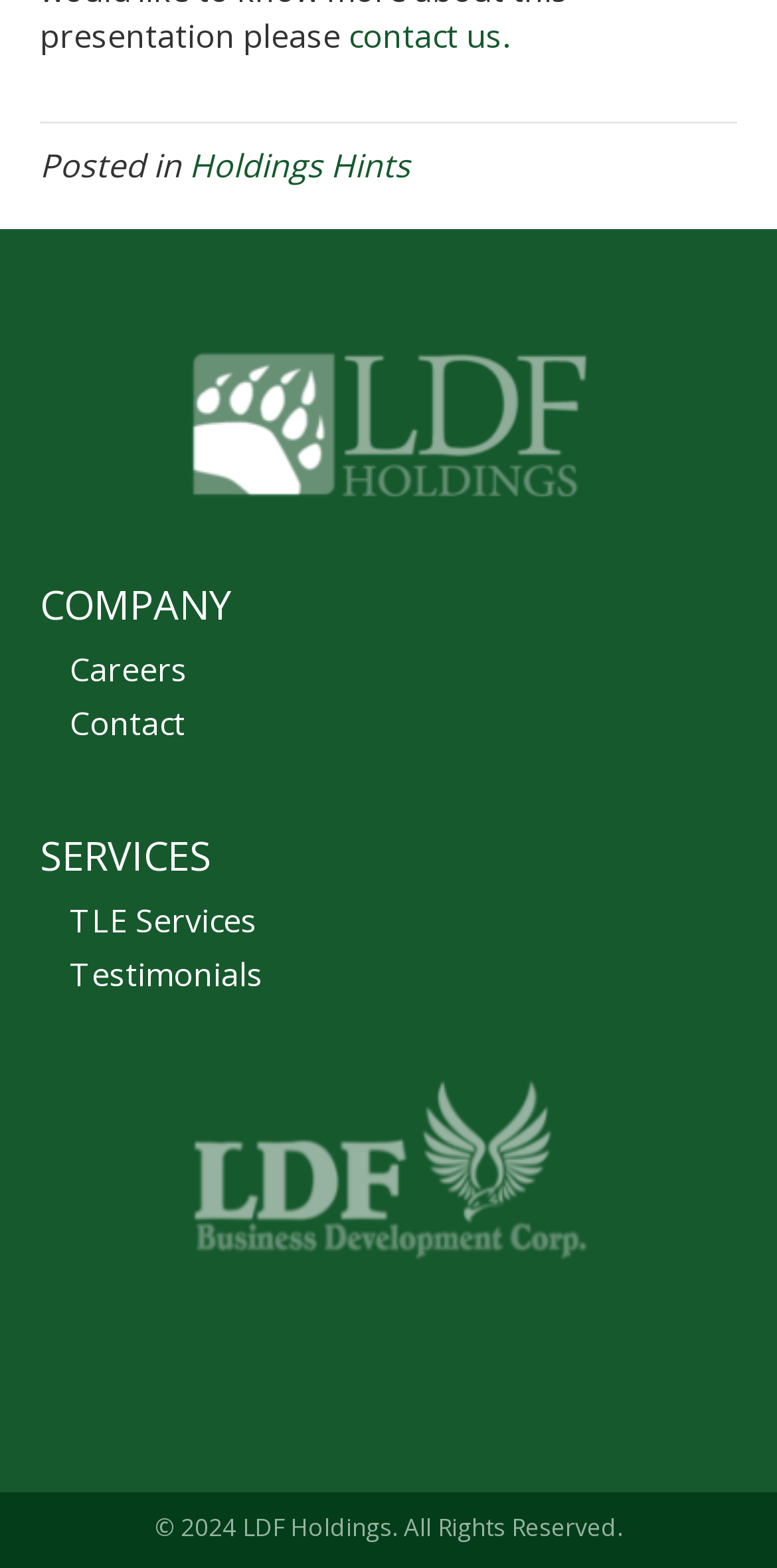Please identify the coordinates of the bounding box that should be clicked to fulfill this instruction: "view TLE Services".

[0.051, 0.57, 0.949, 0.603]